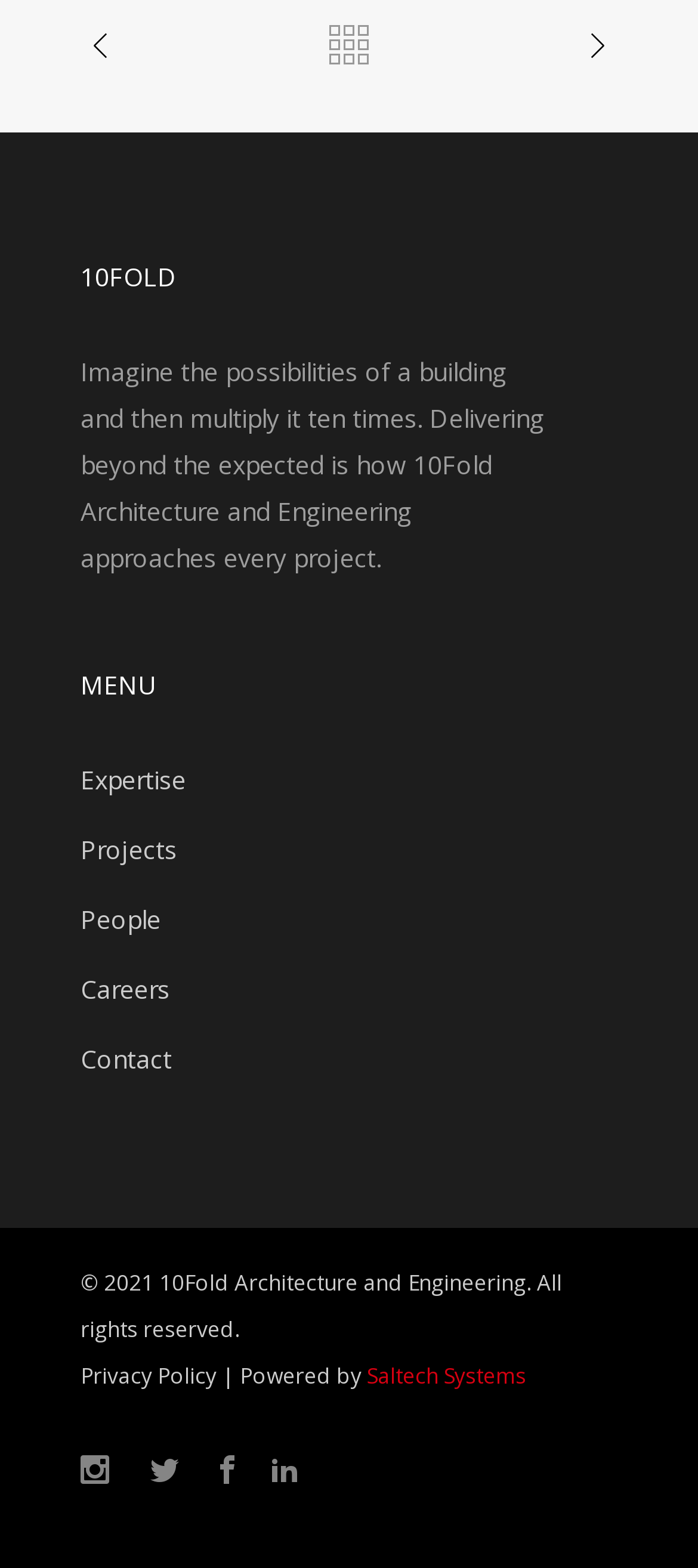Identify the bounding box of the HTML element described as: "Projects".

[0.115, 0.531, 0.254, 0.552]